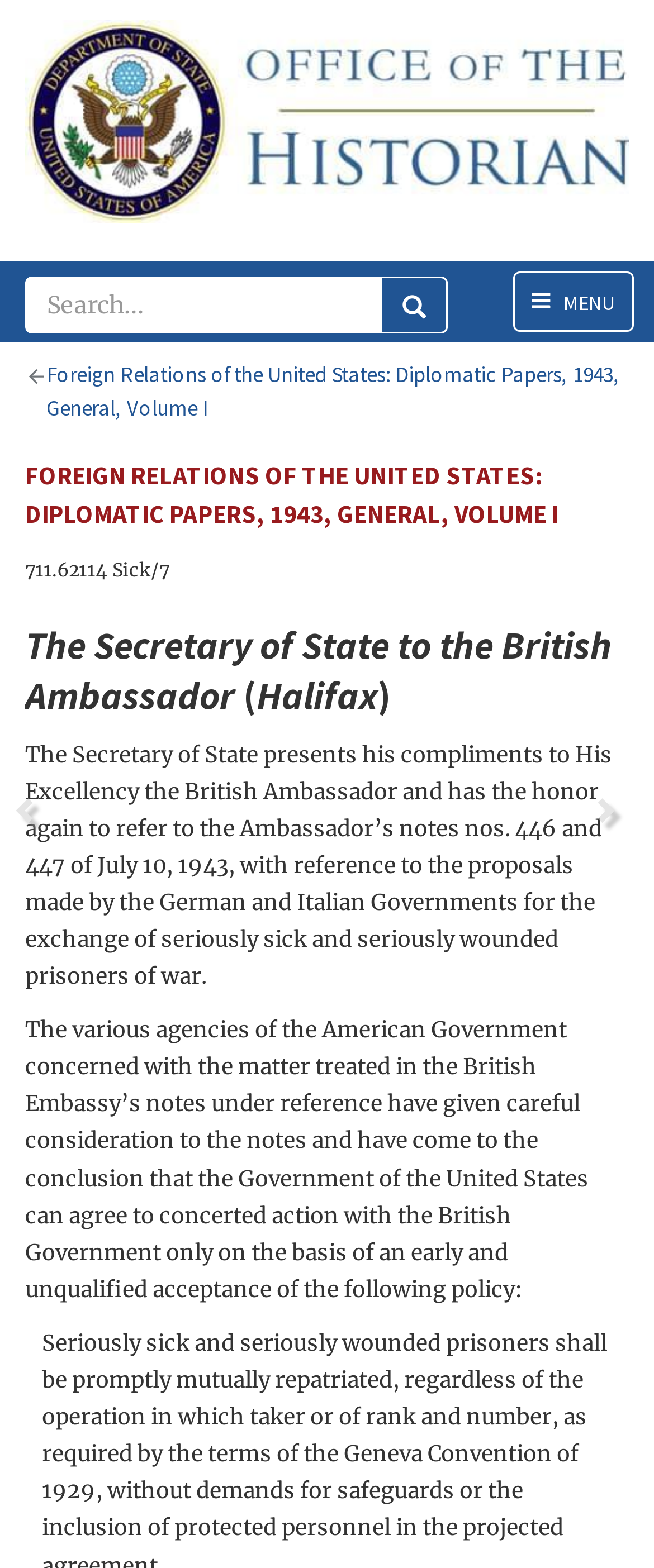Using the element description: "parent_node: 711.62114 Sick/7", determine the bounding box coordinates for the specified UI element. The coordinates should be four float numbers between 0 and 1, [left, top, right, bottom].

[0.903, 0.503, 0.98, 0.532]